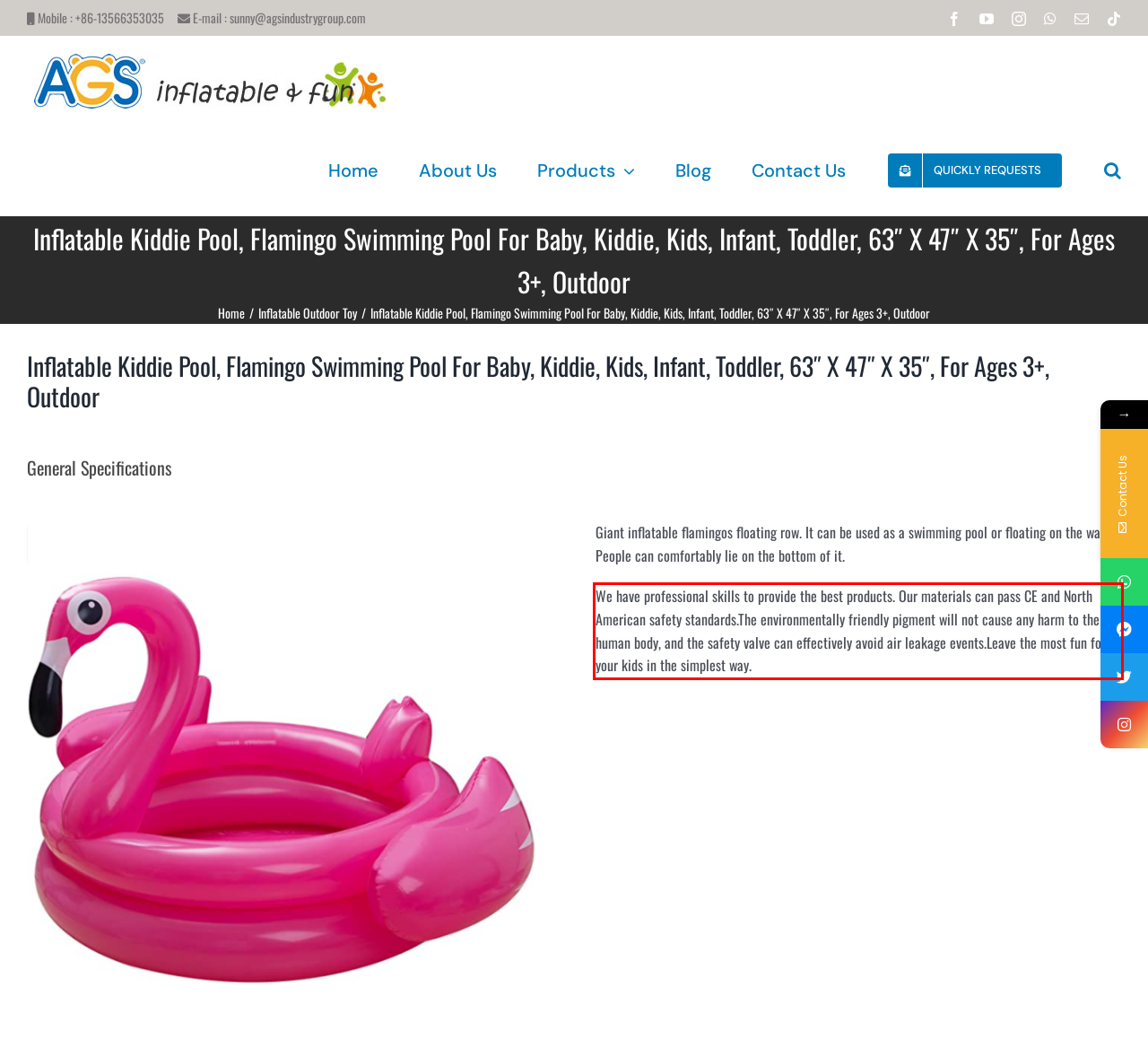Given a screenshot of a webpage containing a red rectangle bounding box, extract and provide the text content found within the red bounding box.

We have professional skills to provide the best products. Our materials can pass CE and North American safety standards.The environmentally friendly pigment will not cause any harm to the human body, and the safety valve can effectively avoid air leakage events.Leave the most fun for your kids in the simplest way.